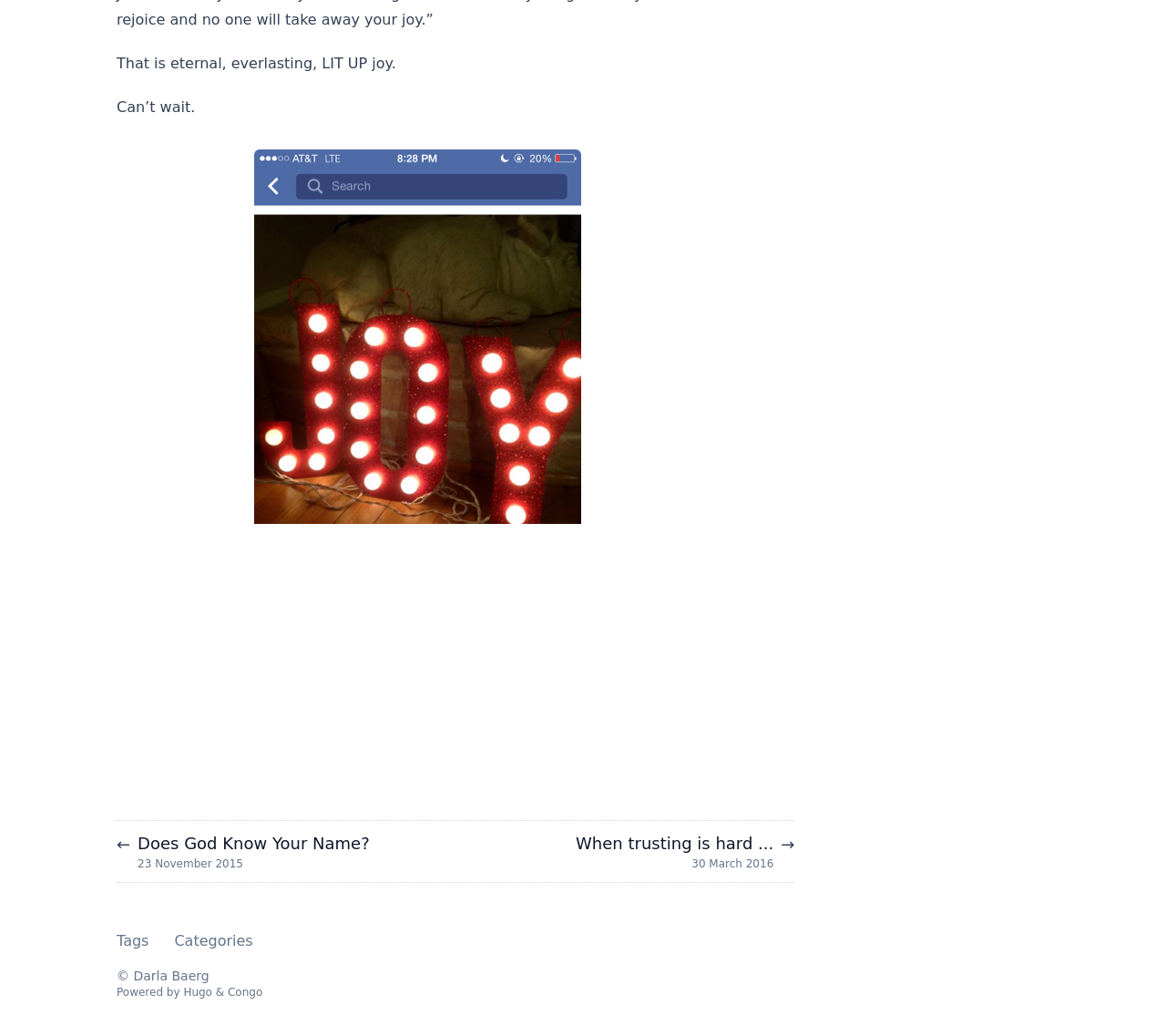Predict the bounding box of the UI element based on this description: "Categories".

[0.15, 0.899, 0.217, 0.916]